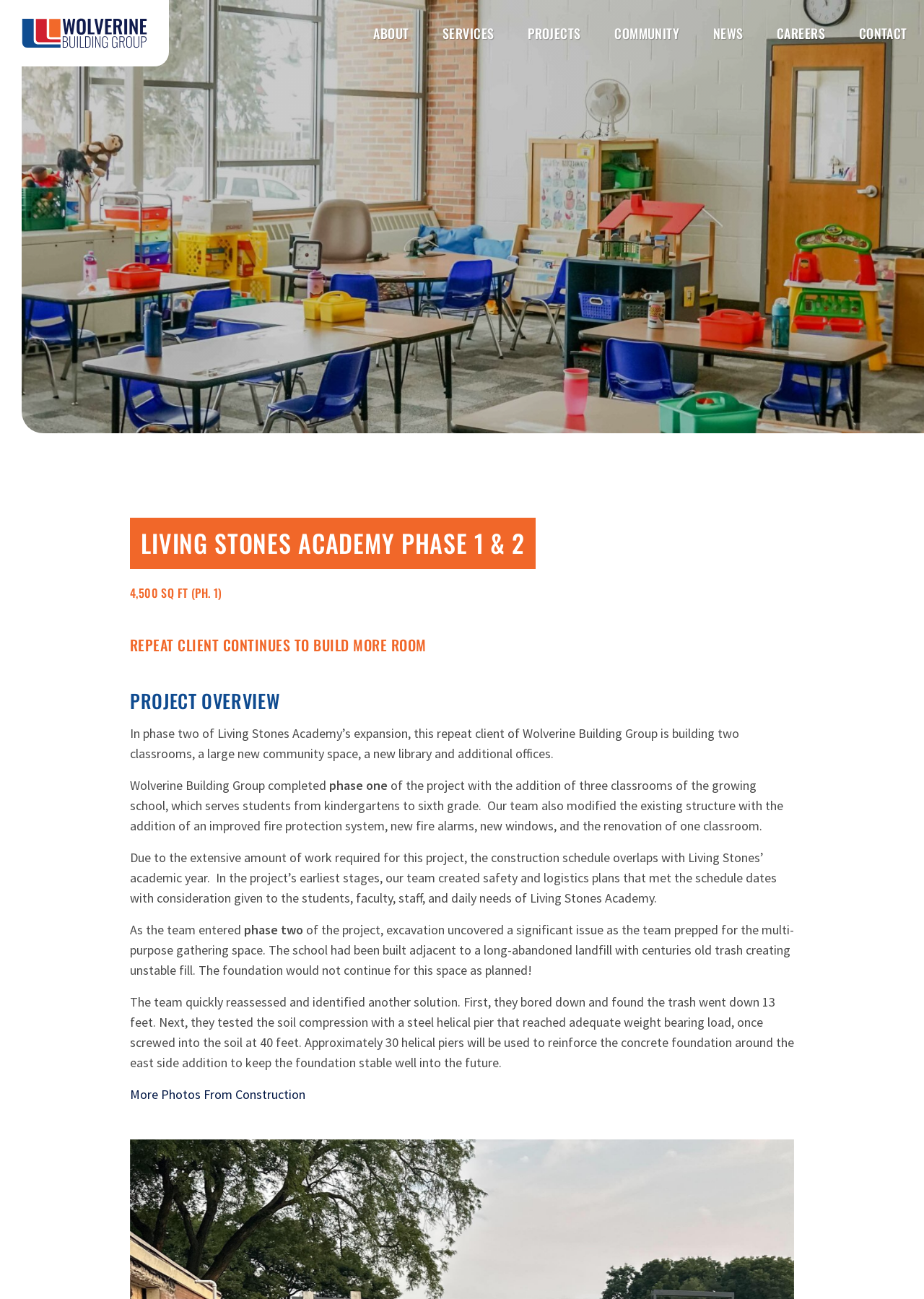What was the issue found during excavation in Phase 2?
From the screenshot, provide a brief answer in one word or phrase.

Unstable fill due to adjacent abandoned landfill